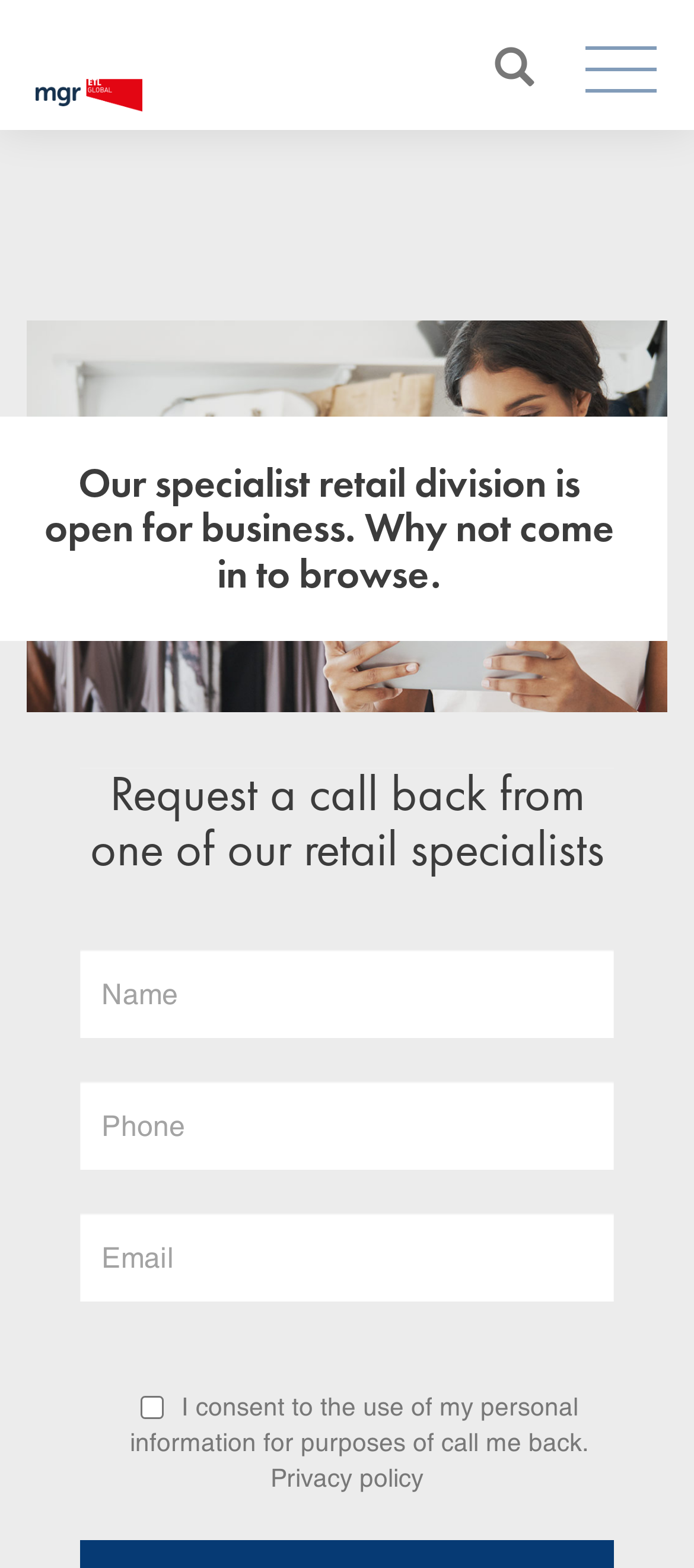Please reply with a single word or brief phrase to the question: 
How can I get in touch with a retail specialist?

Request a call back